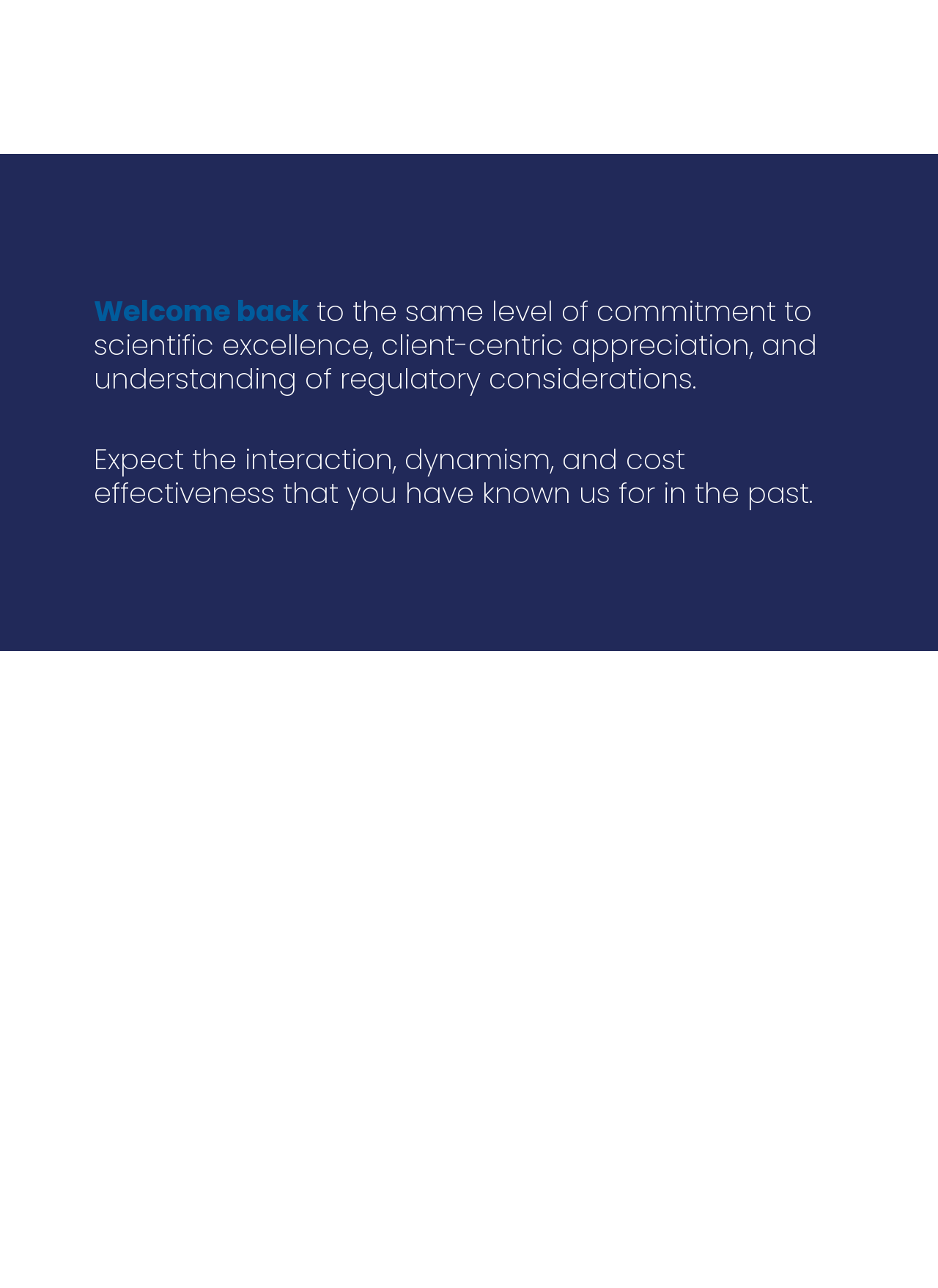Answer the following inquiry with a single word or phrase:
What is the tone of the welcome message?

Professional